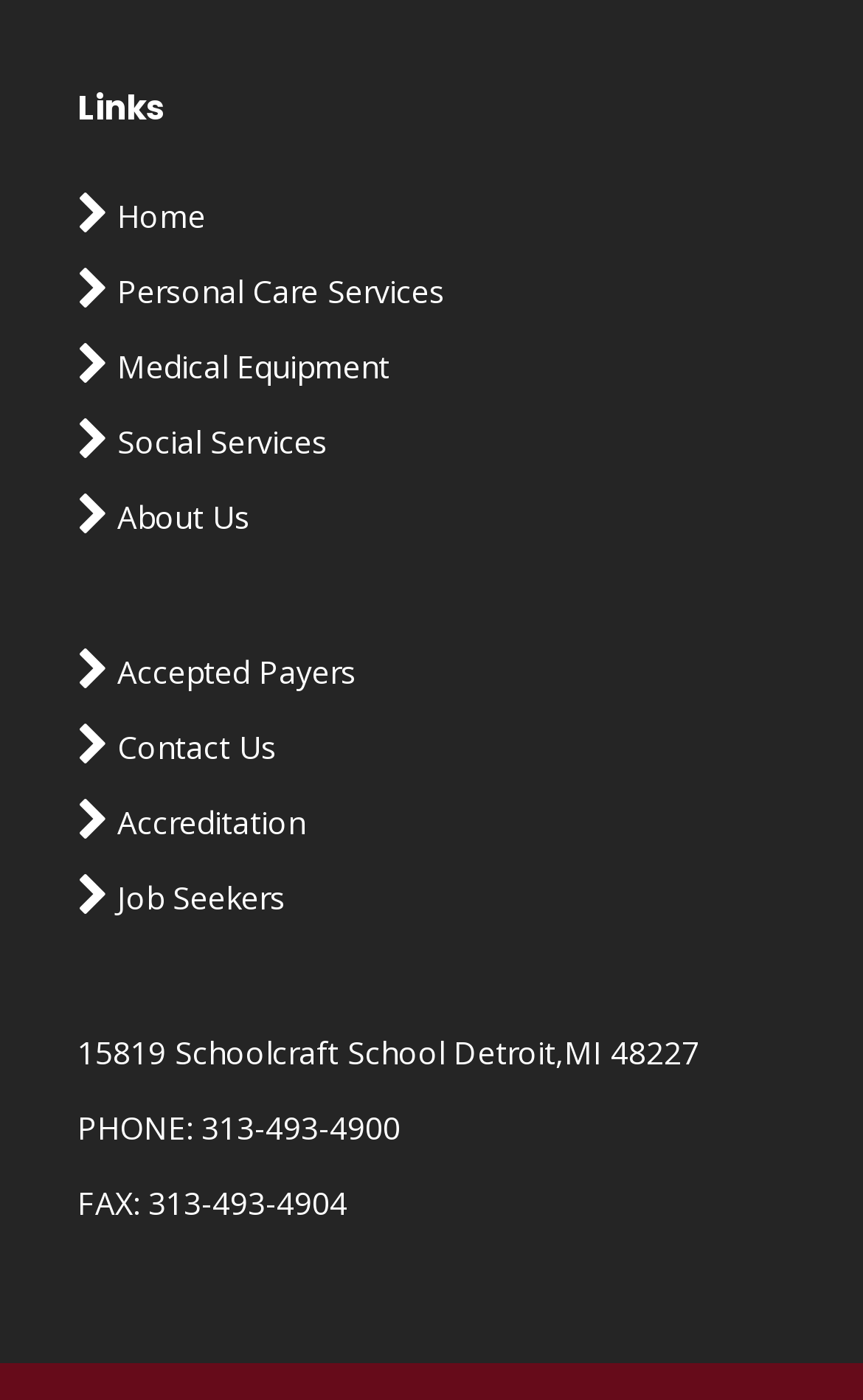Find the bounding box coordinates of the clickable area required to complete the following action: "view job seekers page".

[0.09, 0.62, 0.91, 0.662]